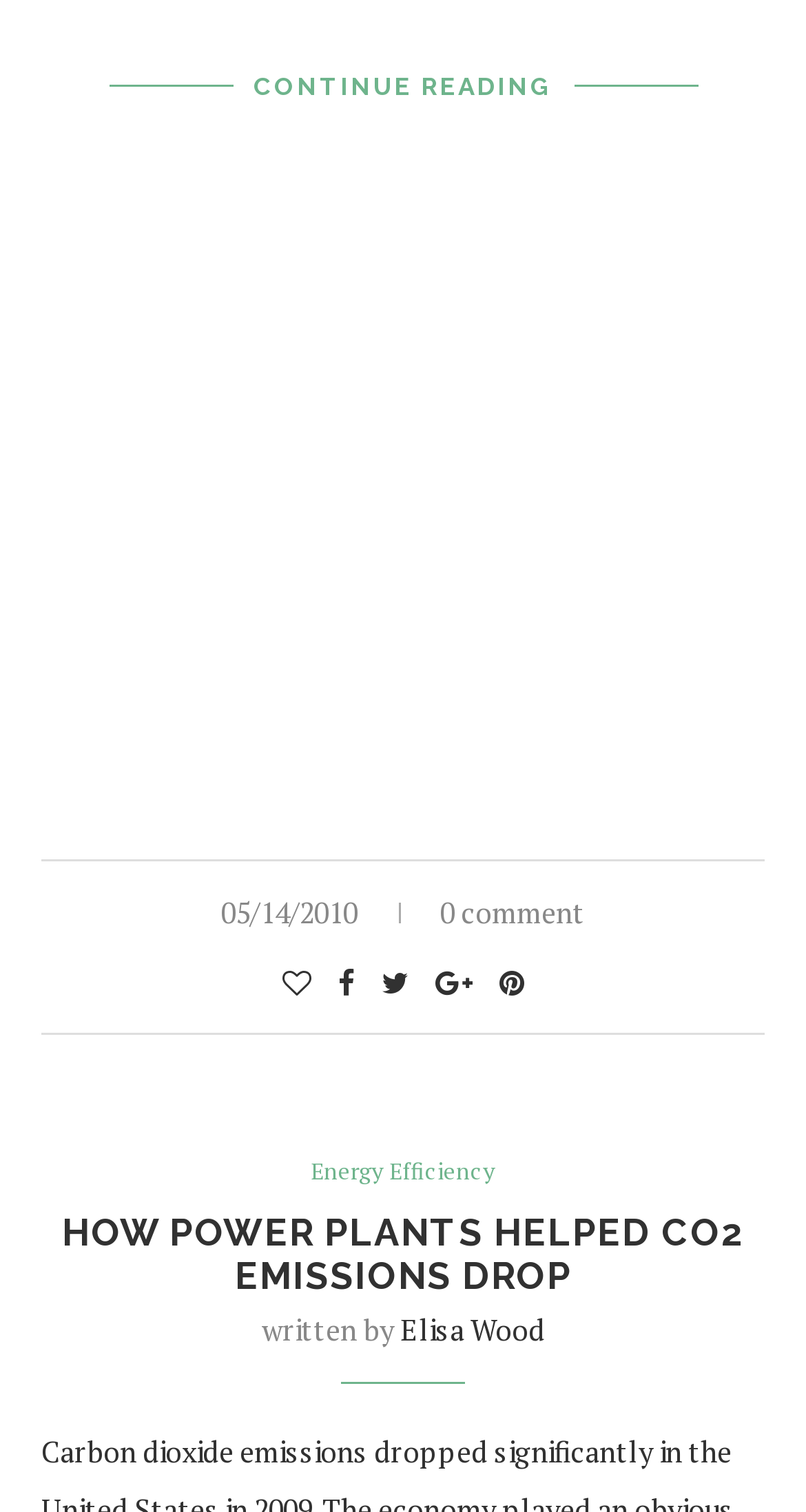Give a one-word or short-phrase answer to the following question: 
What is the topic of the article?

Energy Efficiency